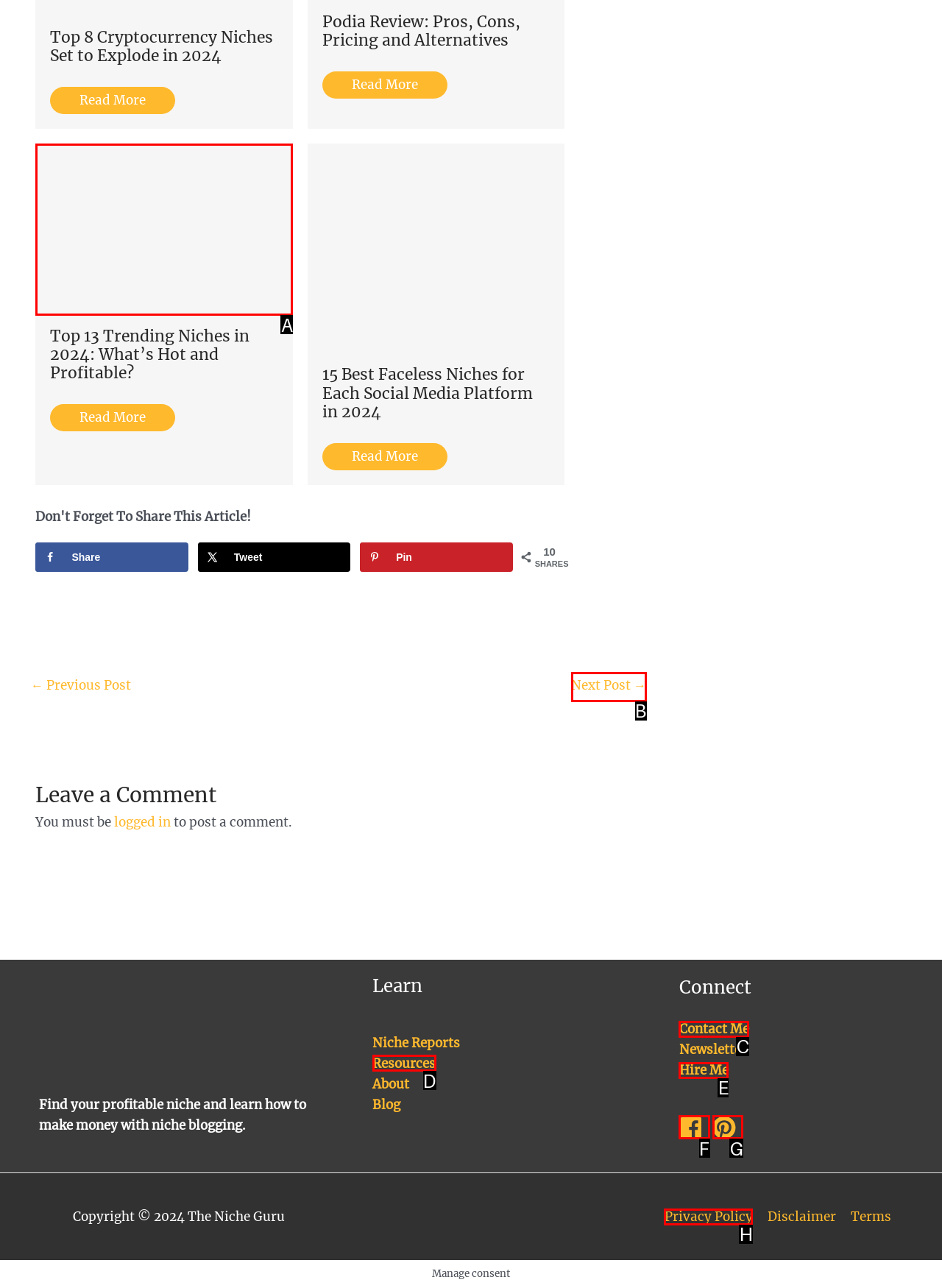Based on the element description: alt="niche trends in 2024", choose the best matching option. Provide the letter of the option directly.

A